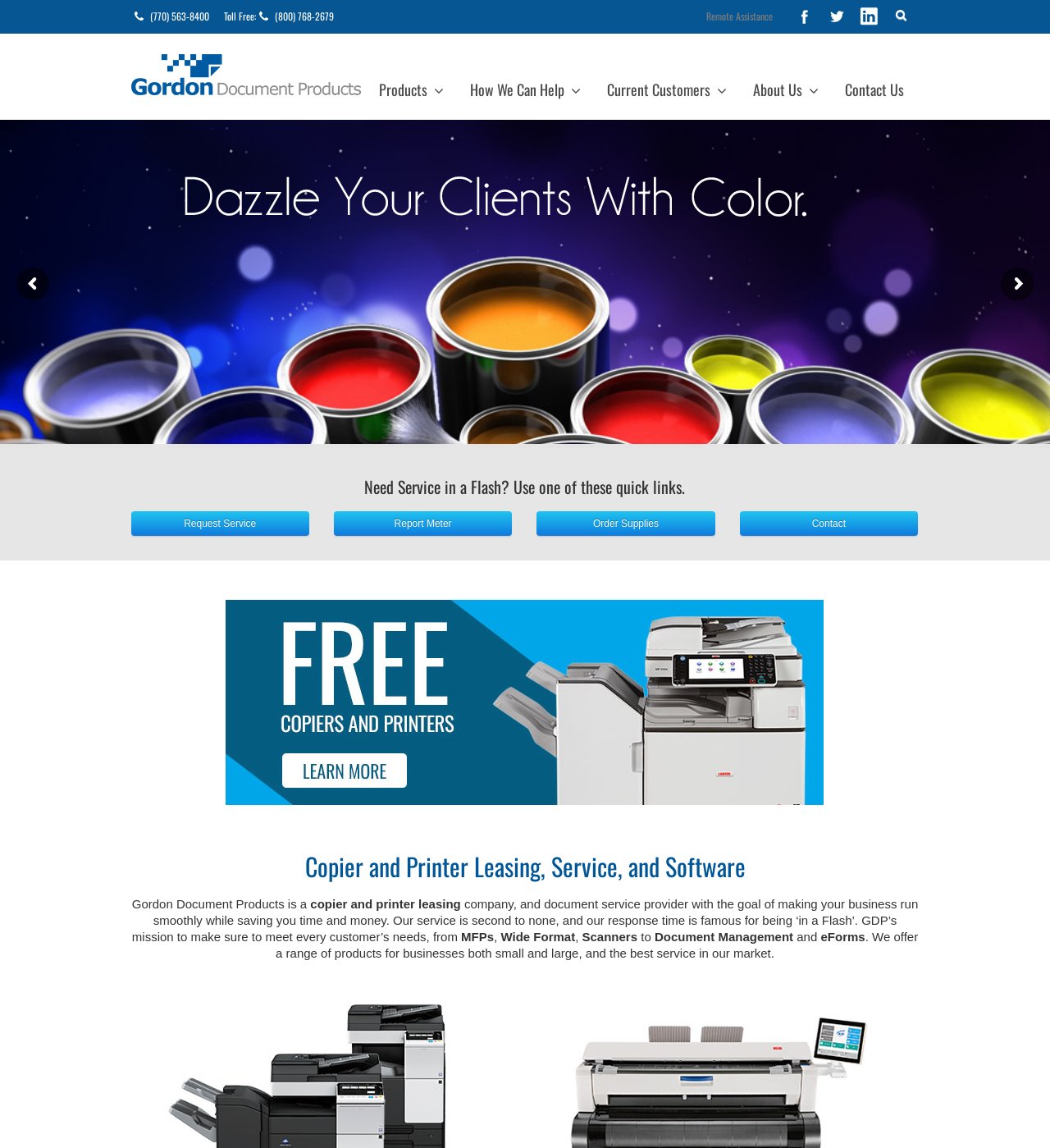What is the company's mission?
By examining the image, provide a one-word or phrase answer.

To meet every customer's needs